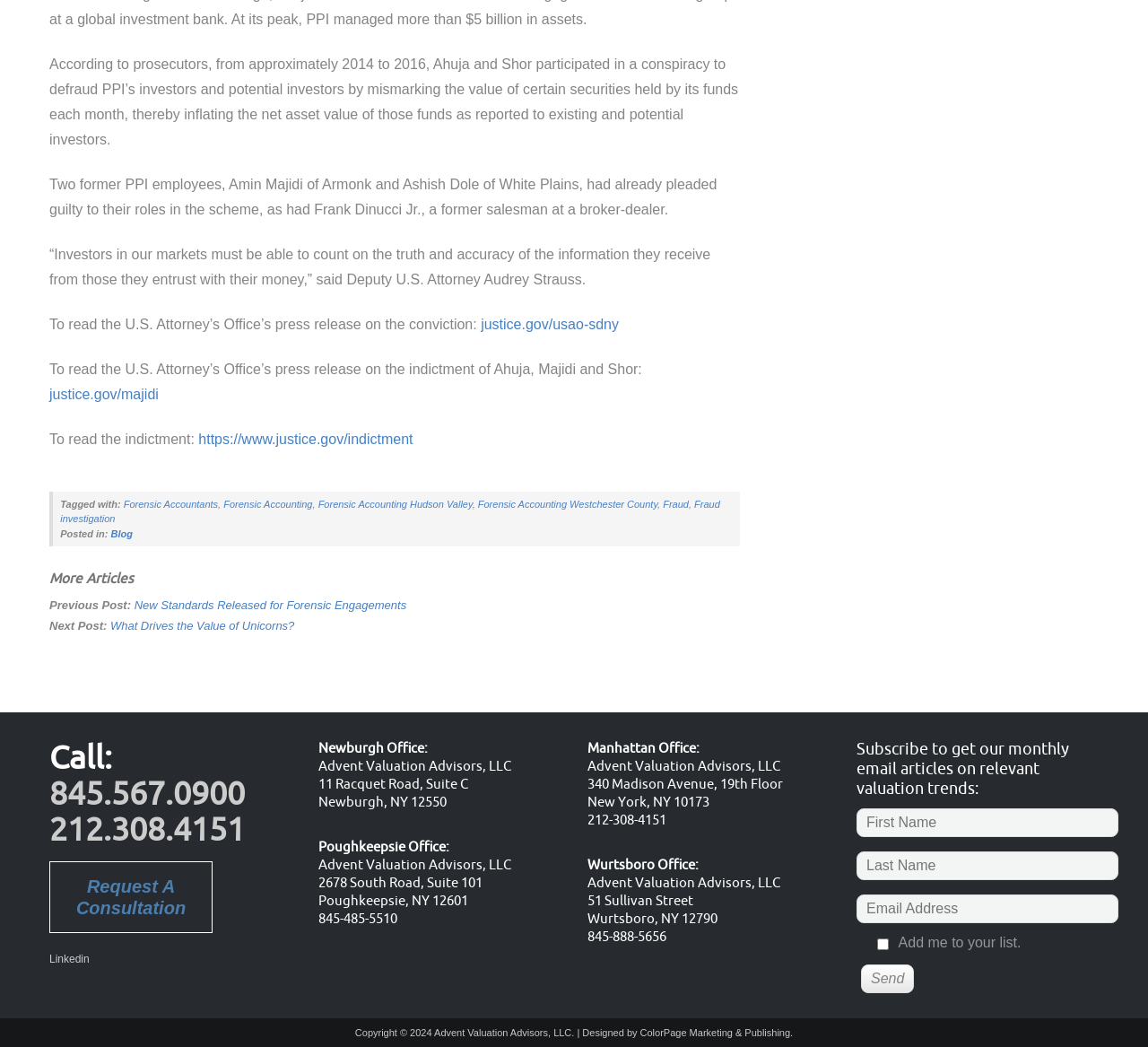Using the provided element description, identify the bounding box coordinates as (top-left x, top-left y, bottom-right x, bottom-right y). Ensure all values are between 0 and 1. Description: Fraud investigation

[0.053, 0.476, 0.627, 0.5]